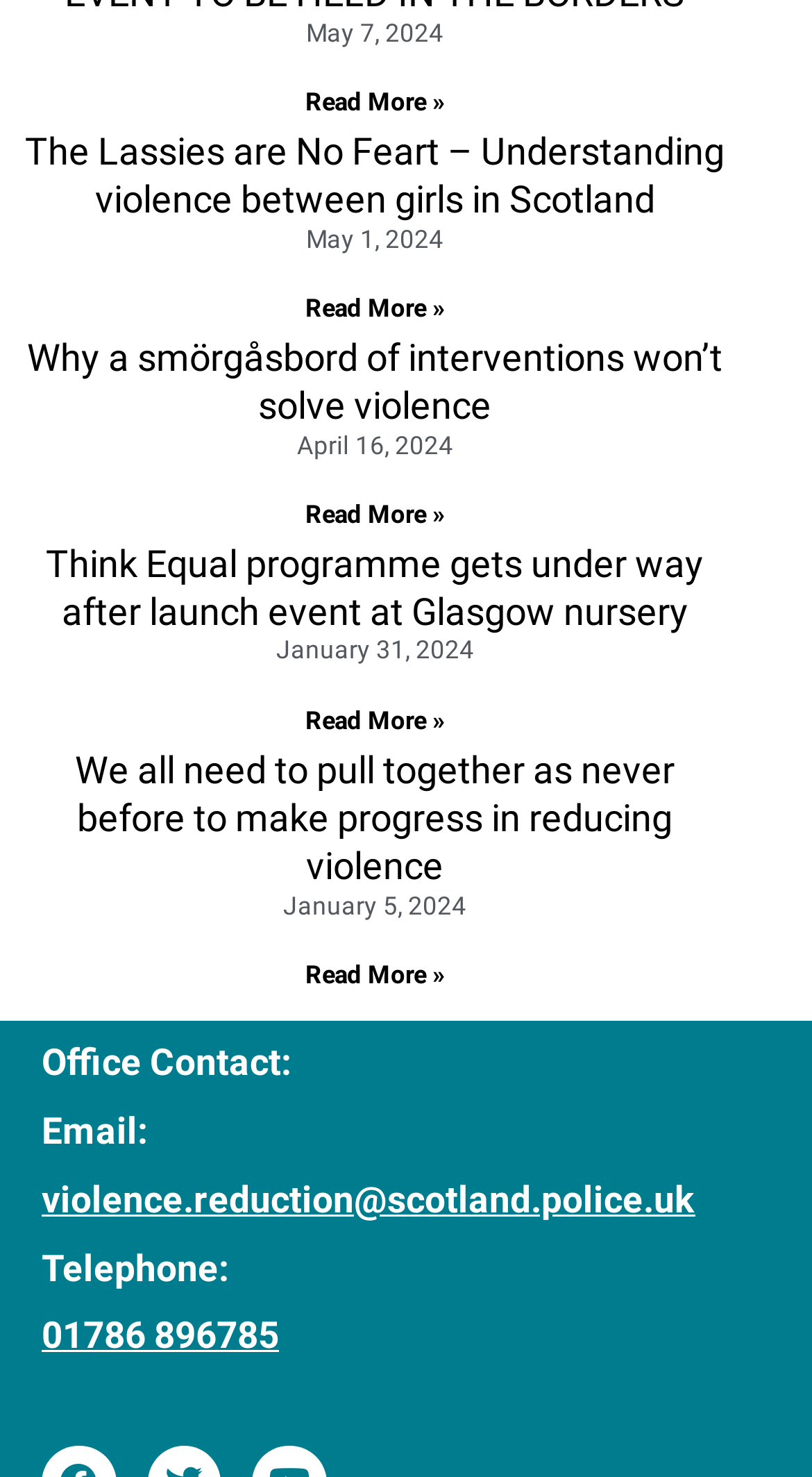Please find and report the bounding box coordinates of the element to click in order to perform the following action: "Read more about Think Equal programme gets under way after launch event at Glasgow nursery". The coordinates should be expressed as four float numbers between 0 and 1, in the format [left, top, right, bottom].

[0.376, 0.478, 0.547, 0.498]